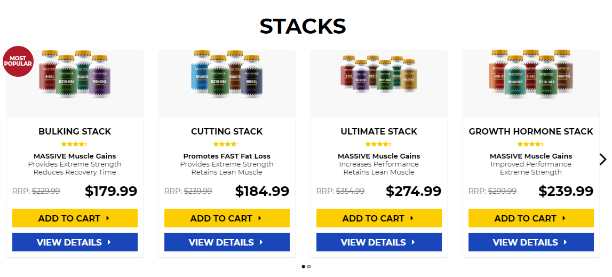What is the purpose of the 'VIEW DETAILS' link?
Using the visual information, reply with a single word or short phrase.

To provide more information